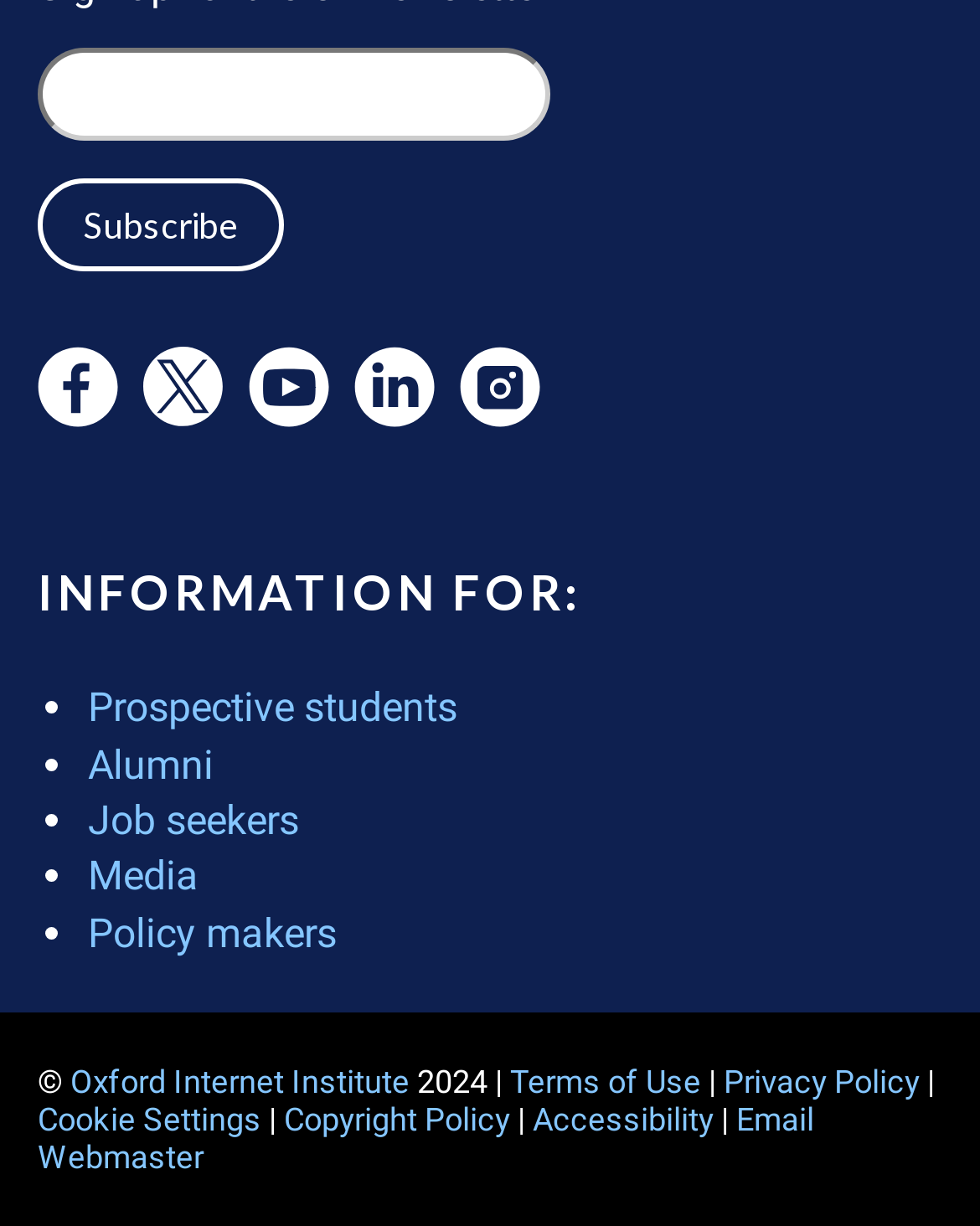Using the provided element description, identify the bounding box coordinates as (top-left x, top-left y, bottom-right x, bottom-right y). Ensure all values are between 0 and 1. Description: Media

[0.09, 0.695, 0.203, 0.734]